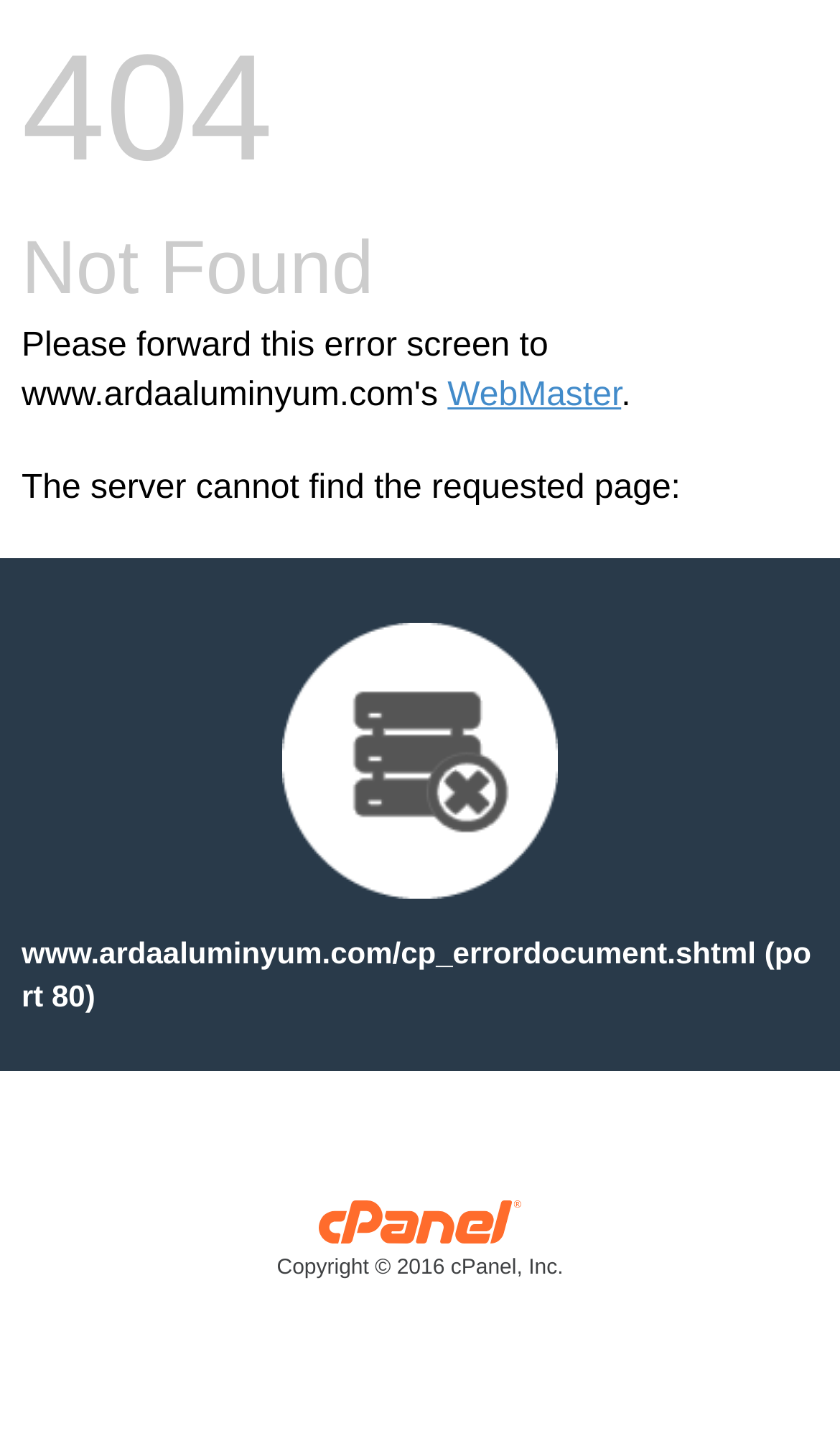What is the URL mentioned on the webpage?
Using the image, give a concise answer in the form of a single word or short phrase.

www.ardaaluminyum.com/cp_errordocument.shtml